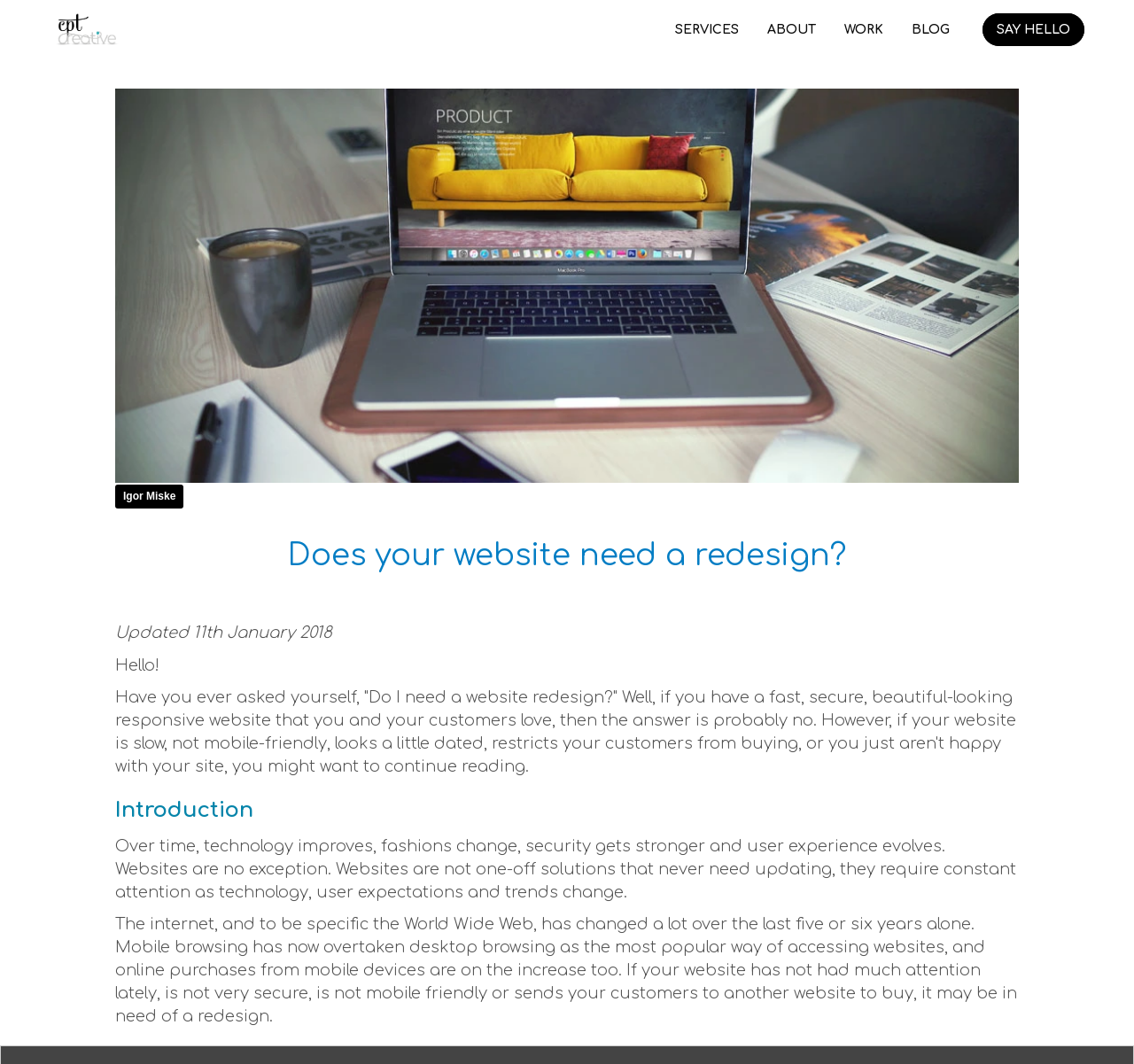What is the author's name?
Observe the image and answer the question with a one-word or short phrase response.

Igor Miske